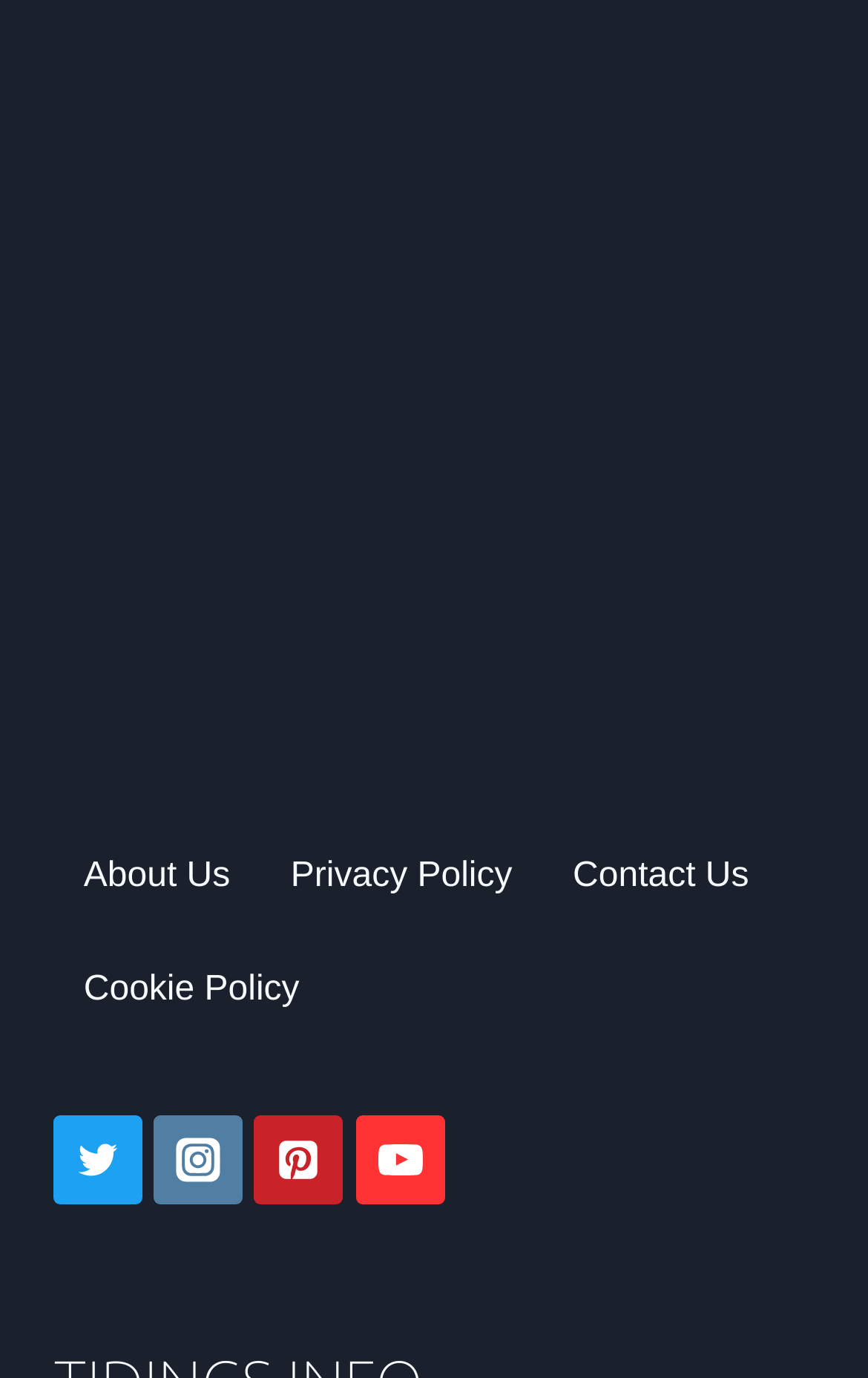Identify the bounding box coordinates of the element to click to follow this instruction: 'View Instagram profile'. Ensure the coordinates are four float values between 0 and 1, provided as [left, top, right, bottom].

[0.177, 0.809, 0.28, 0.873]